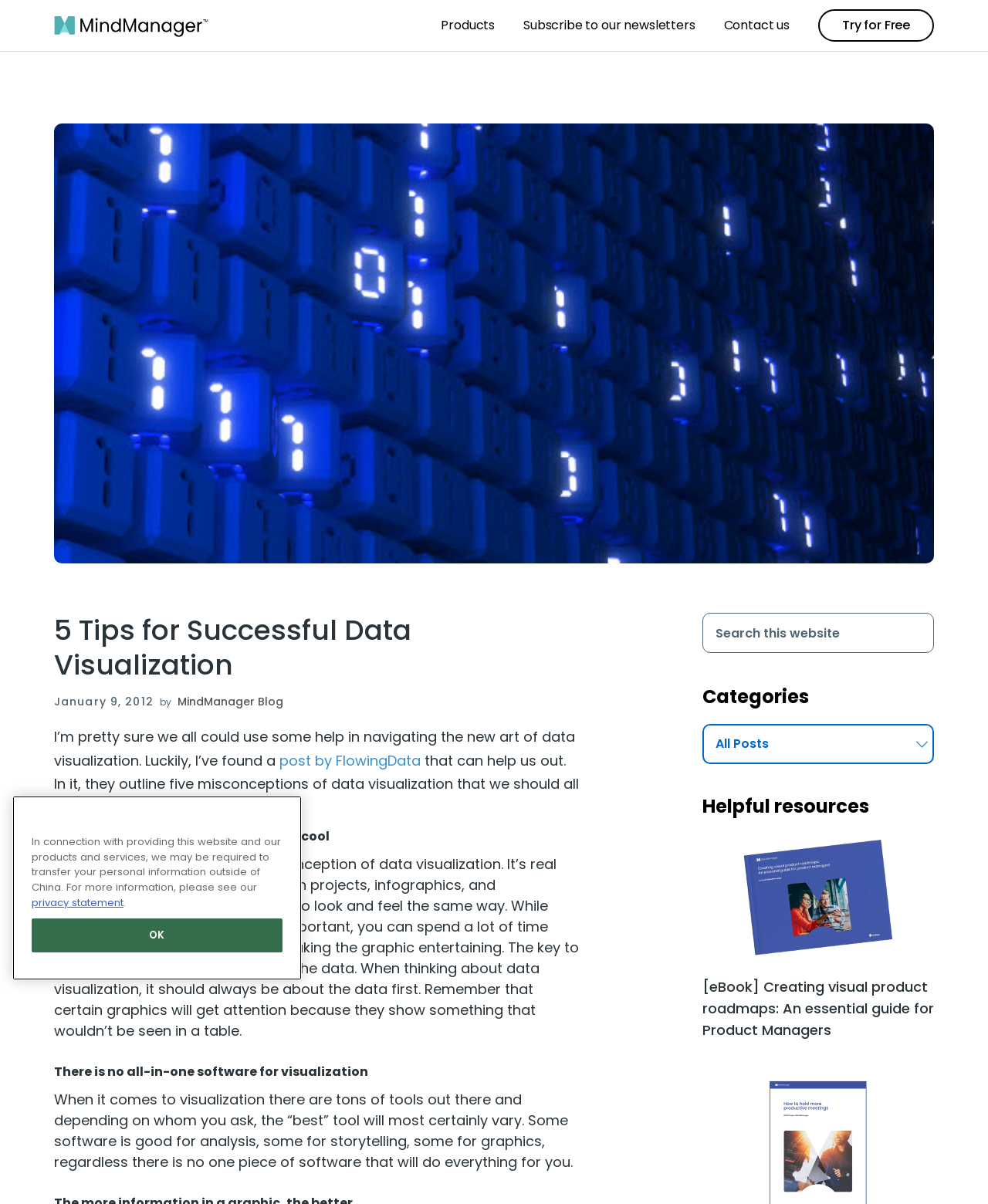Show the bounding box coordinates for the element that needs to be clicked to execute the following instruction: "Follow @bocabuzz". Provide the coordinates in the form of four float numbers between 0 and 1, i.e., [left, top, right, bottom].

None